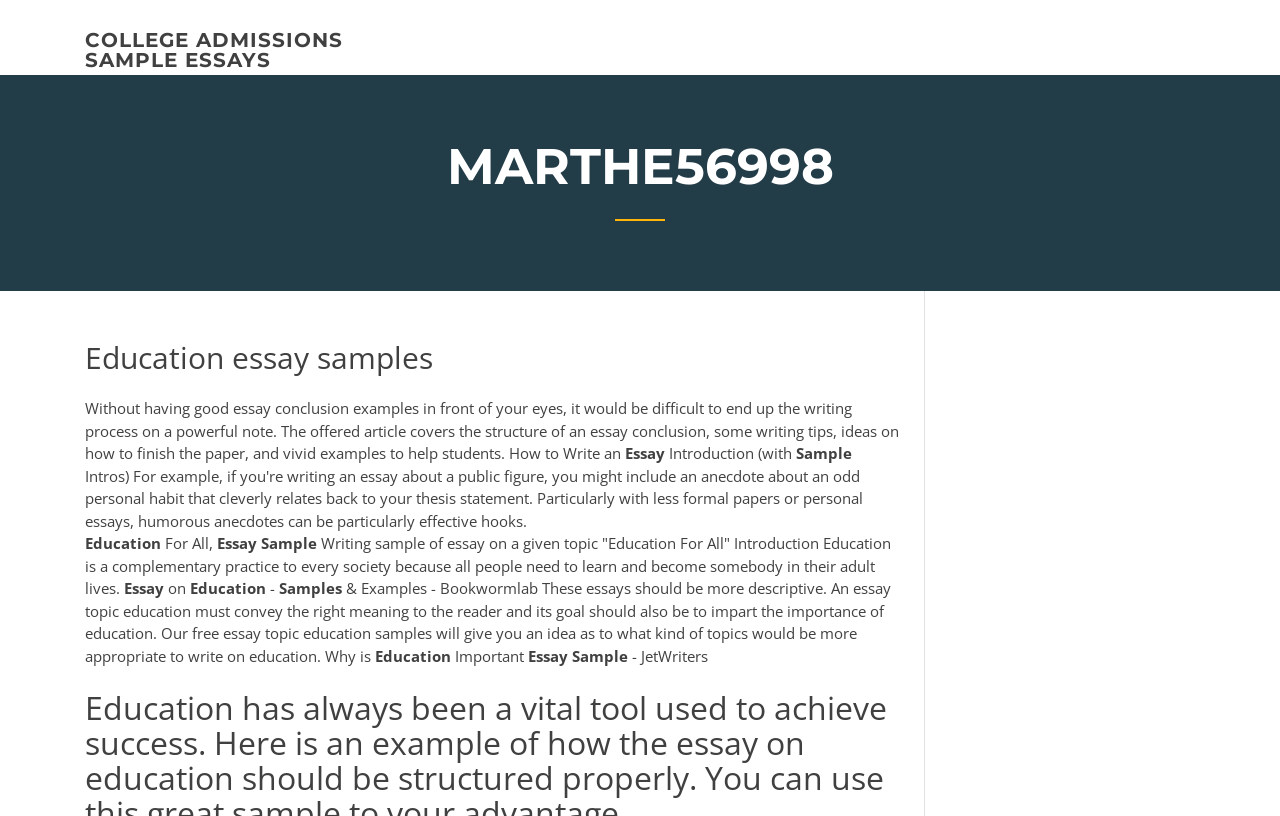Summarize the webpage in an elaborate manner.

The webpage appears to be an educational resource focused on essay samples, specifically on the topic of education. At the top, there is a link titled "COLLEGE ADMISSIONS SAMPLE ESSAYS". Below this link, there is a heading "MARTHE56998" which serves as a title for the main content.

The main content is divided into several sections, each containing static text elements. The first section has a heading "Education essay samples" and provides an introduction to writing an essay conclusion, including some writing tips and examples. This section is positioned near the top of the page.

Below this introduction, there are several sections that provide essay samples and examples on the topic of education. Each section has a similar structure, with a title or heading followed by a brief essay sample or introduction. These sections are positioned in a vertical column, with each section below the previous one.

There are a total of five essay samples or examples, each with a title or heading that includes the words "Education" and "Essay Sample". The essay samples themselves are brief and provide an introduction to the topic of education, highlighting its importance and significance.

Overall, the webpage appears to be a resource for students or individuals looking for essay samples and examples on the topic of education. The content is organized in a clear and structured manner, making it easy to navigate and read.